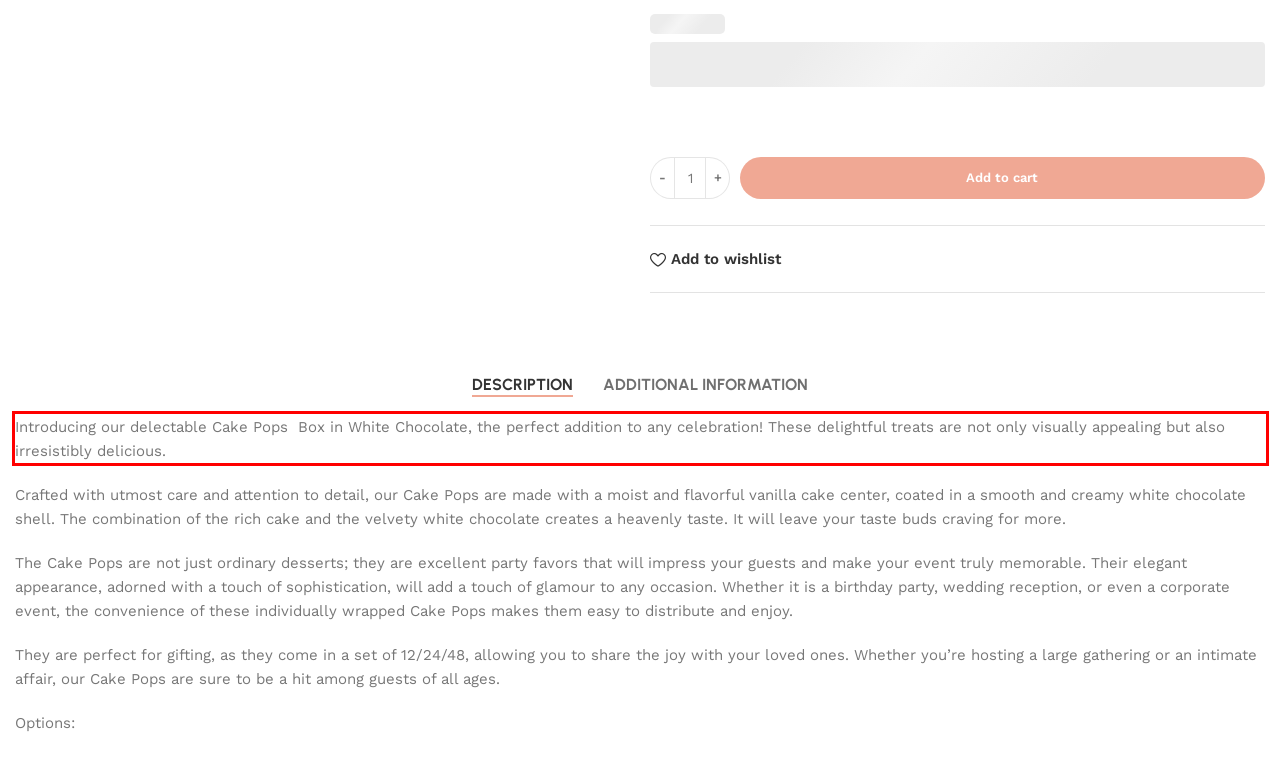Given a screenshot of a webpage containing a red rectangle bounding box, extract and provide the text content found within the red bounding box.

Introducing our delectable Cake Pops Box in White Chocolate, the perfect addition to any celebration! These delightful treats are not only visually appealing but also irresistibly delicious.